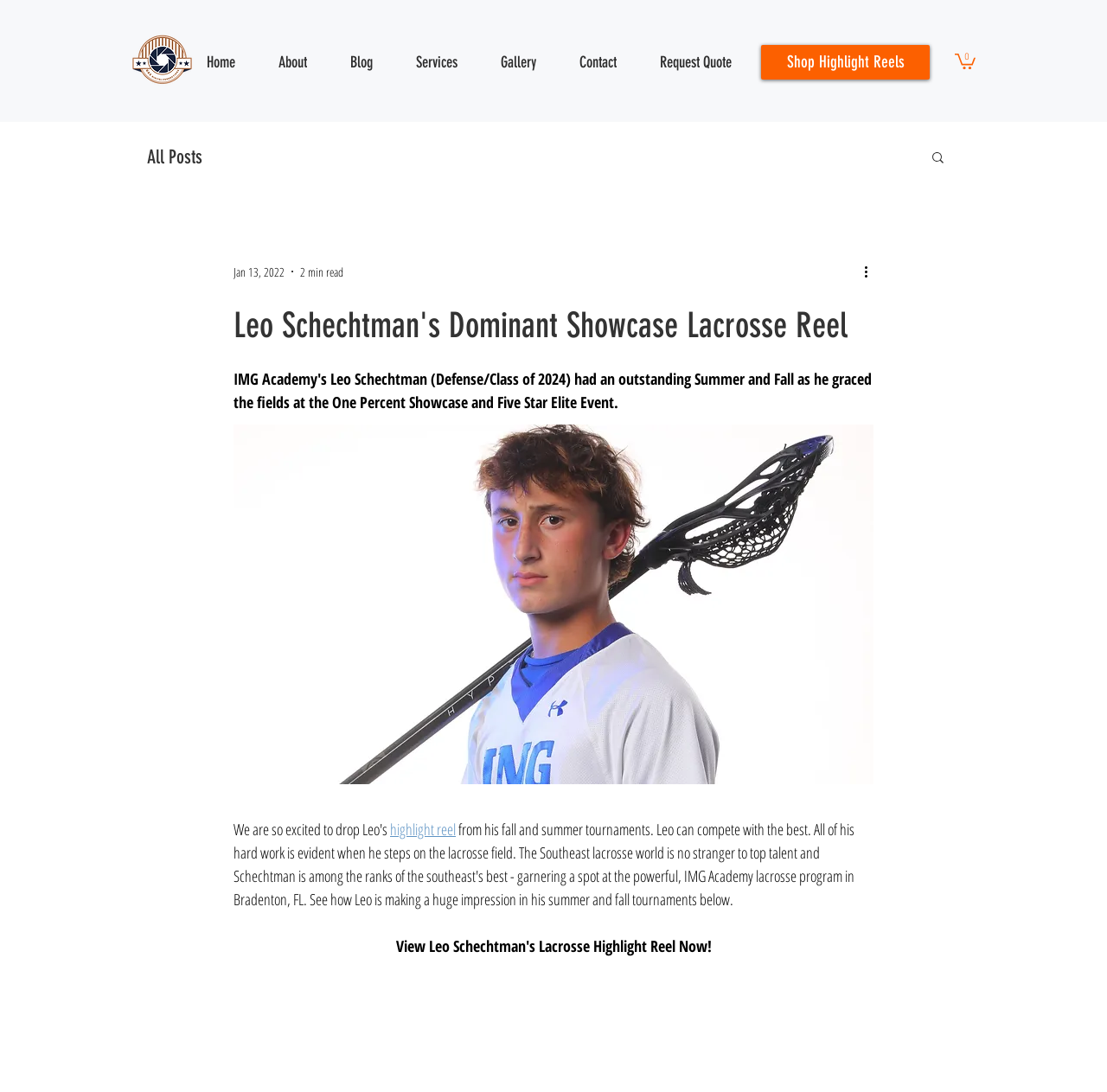Can you find and provide the main heading text of this webpage?

Leo Schechtman's Dominant Showcase Lacrosse Reel